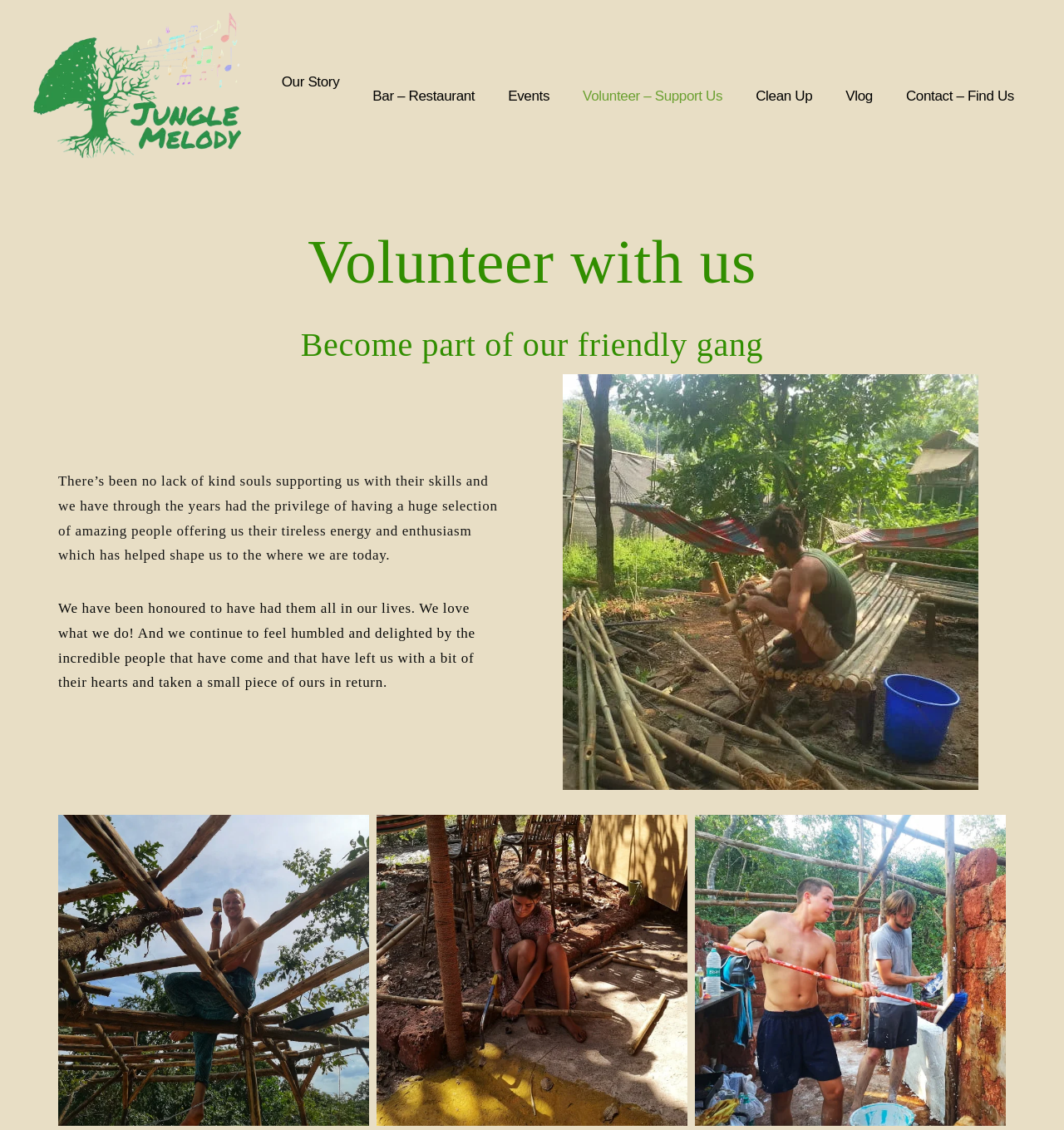With reference to the screenshot, provide a detailed response to the question below:
What is the tone of the webpage?

The tone of the webpage appears to be grateful, as evident from the text 'We have been honoured to have had them all in our lives. We love what we do! And we continue to feel humbled and delighted by the incredible people that have come and that have left us with a bit of their hearts and taken a small piece of ours in return.' which expresses appreciation and gratitude.